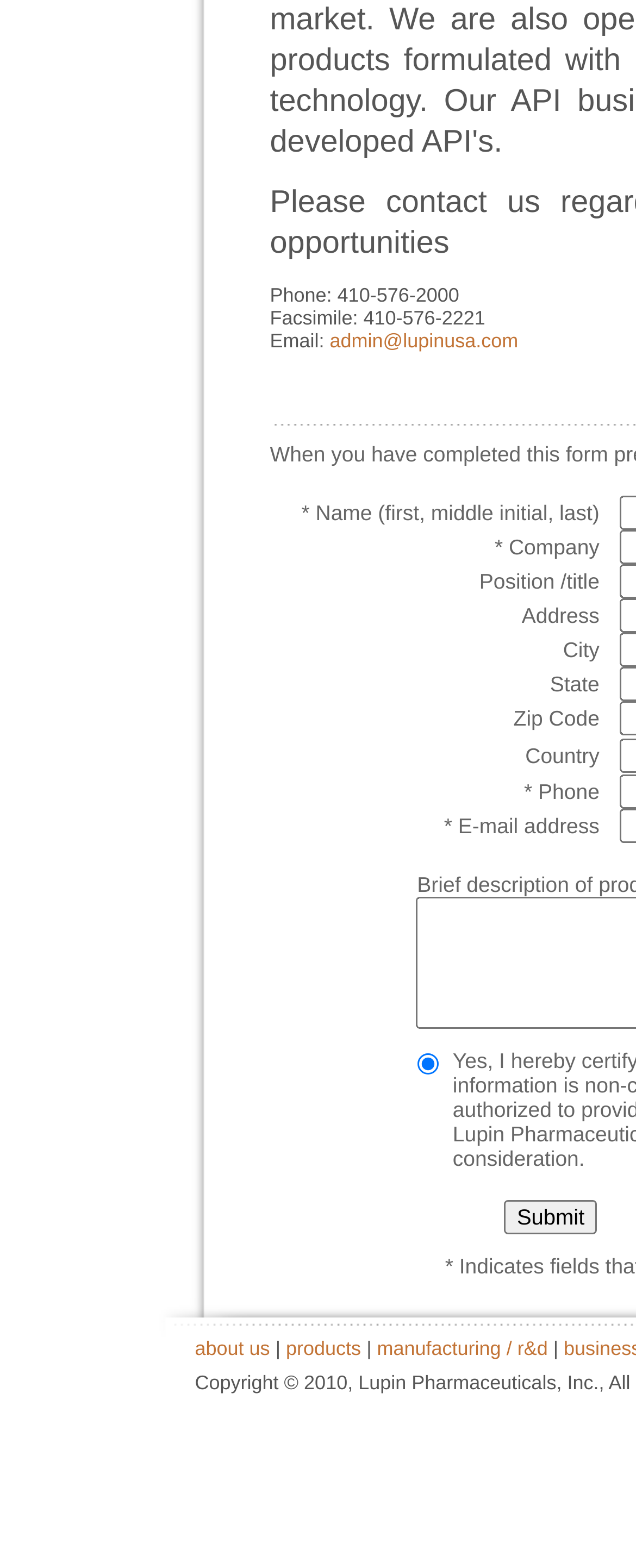What is the last field in the form?
Based on the visual information, provide a detailed and comprehensive answer.

The last field in the form can be determined by examining the sequence of LayoutTableCell elements, which suggests that the last field is labeled 'E-mail address'.